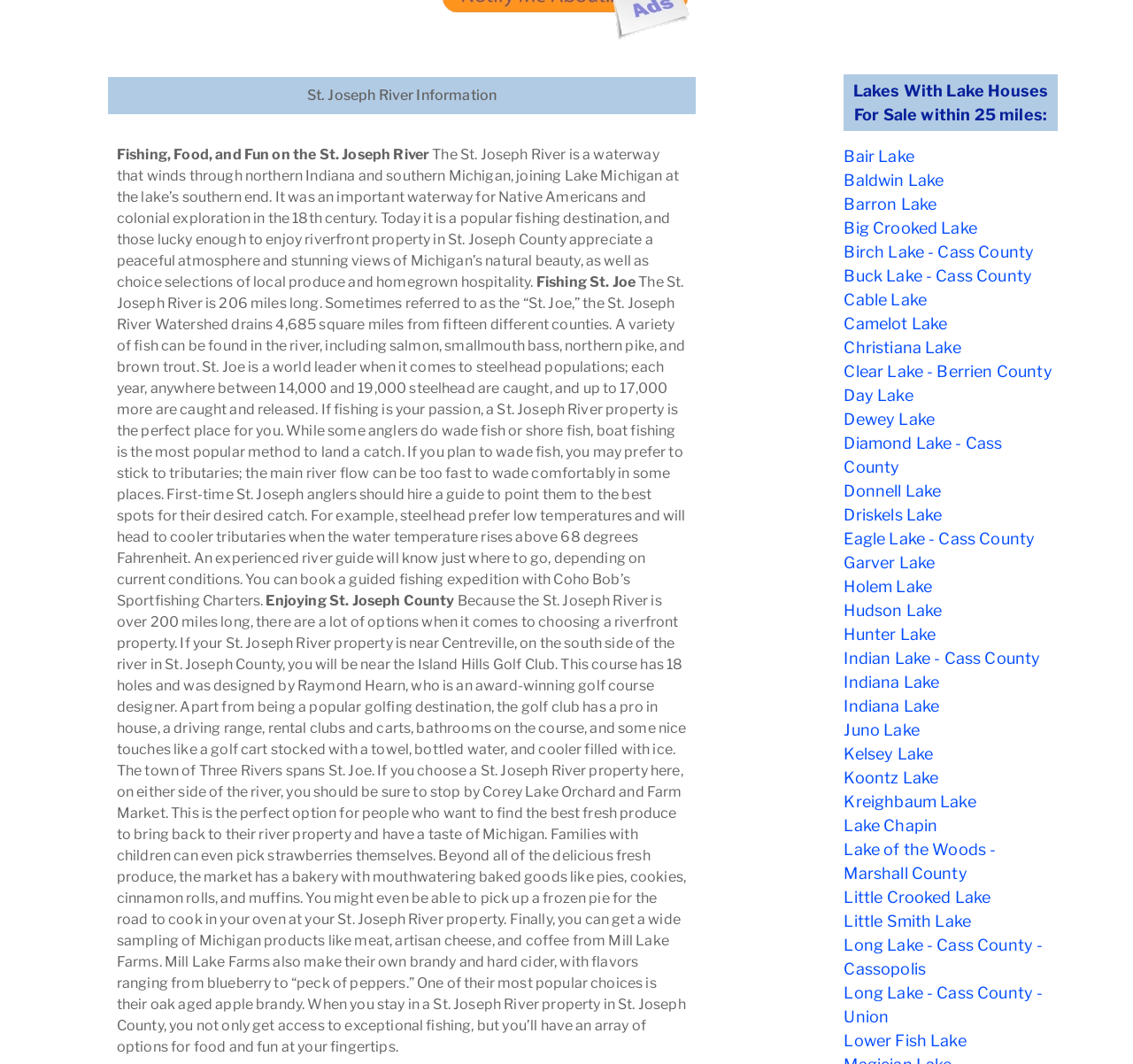Locate the bounding box coordinates of the element I should click to achieve the following instruction: "Click on Bair Lake".

[0.745, 0.138, 0.807, 0.156]